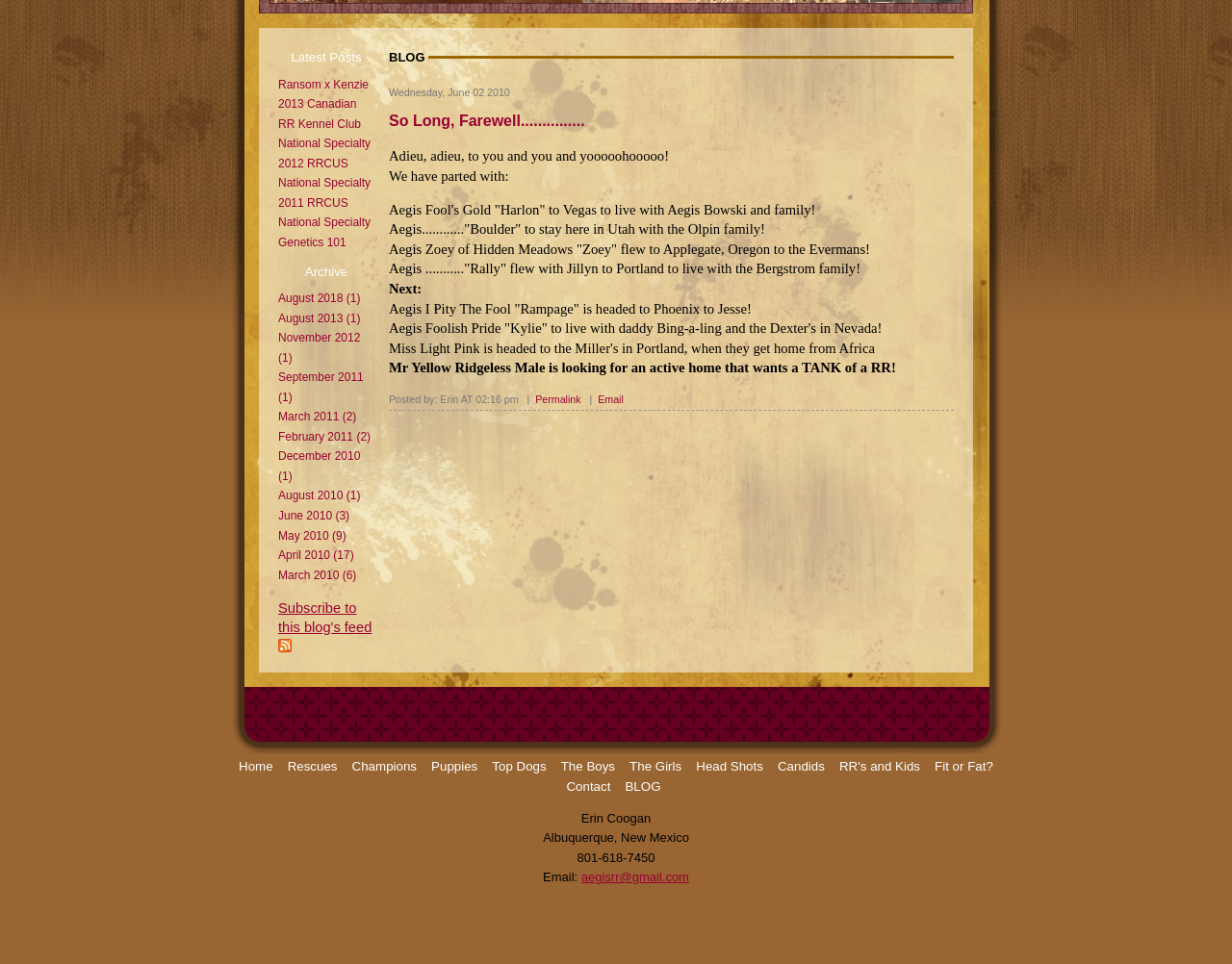Using the provided description 2011 RRCUS National Specialty, find the bounding box coordinates for the UI element. Provide the coordinates in (top-left x, top-left y, bottom-right x, bottom-right y) format, ensuring all values are between 0 and 1.

[0.226, 0.203, 0.301, 0.238]